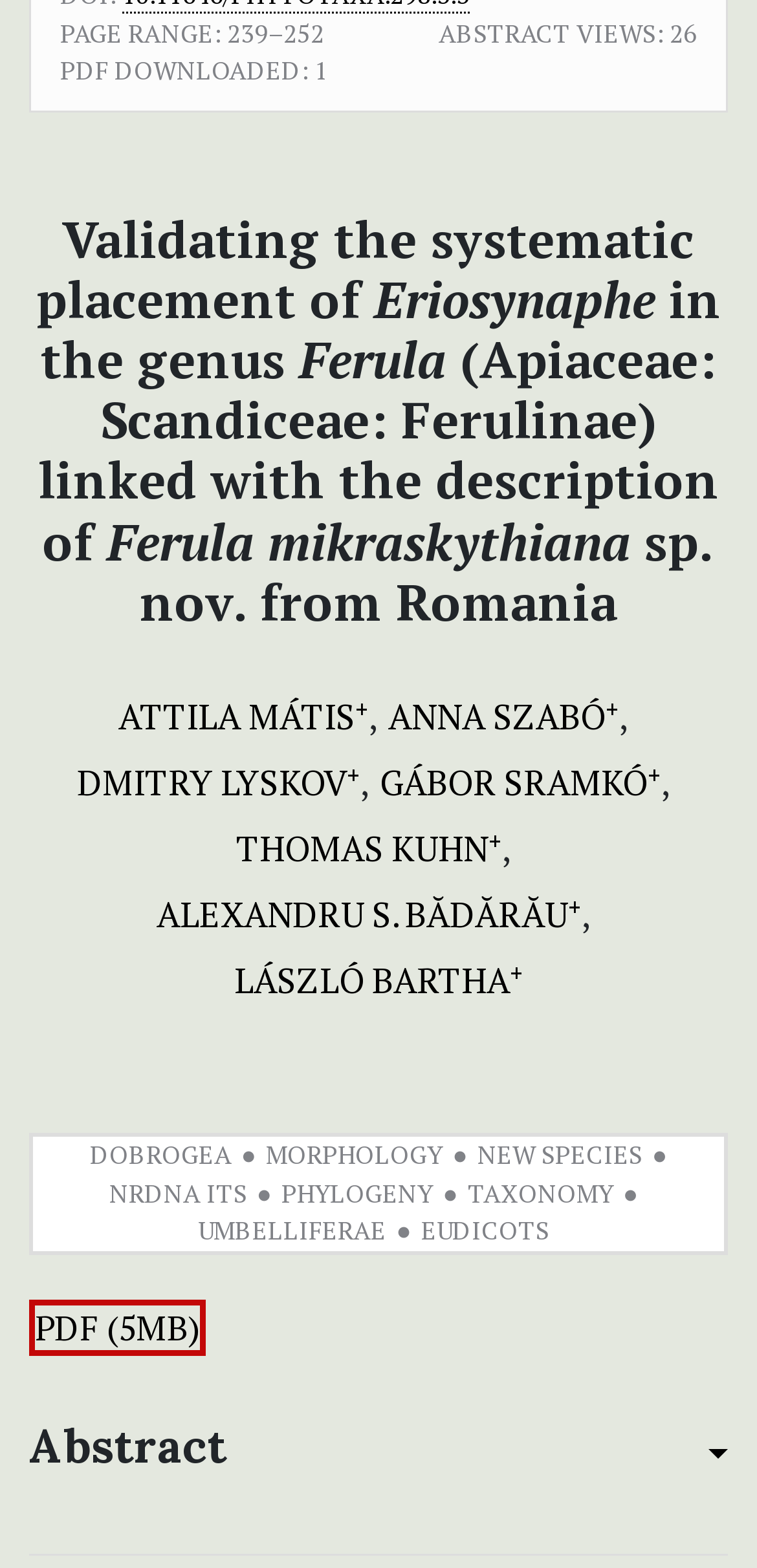Pinpoint the bounding box coordinates of the area that should be clicked to complete the following instruction: "Input your email". The coordinates must be given as four float numbers between 0 and 1, i.e., [left, top, right, bottom].

None